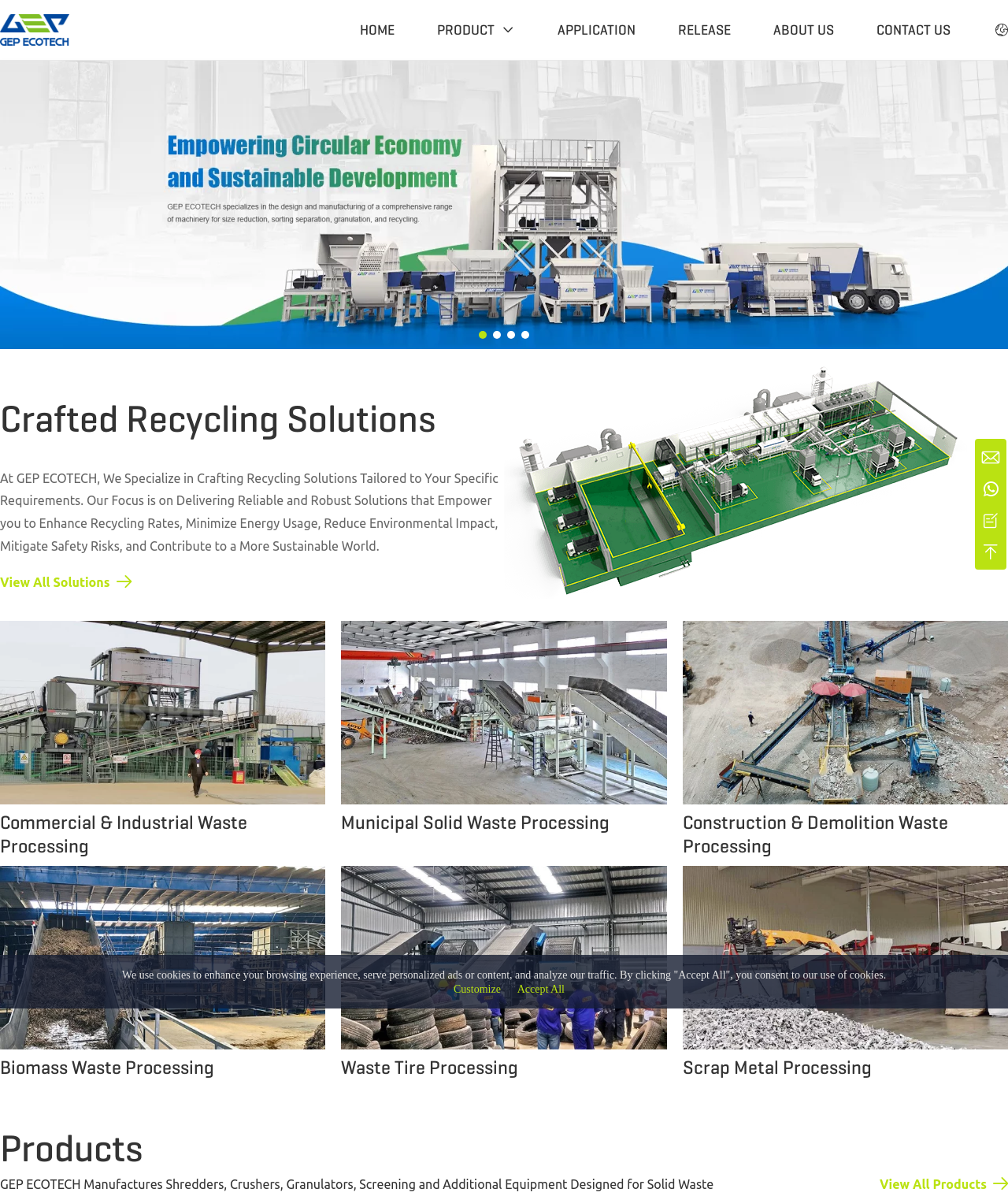Provide the bounding box coordinates, formatted as (top-left x, top-left y, bottom-right x, bottom-right y), with all values being floating point numbers between 0 and 1. Identify the bounding box of the UI element that matches the description: Municipal Solid Waste Processing

[0.339, 0.519, 0.661, 0.717]